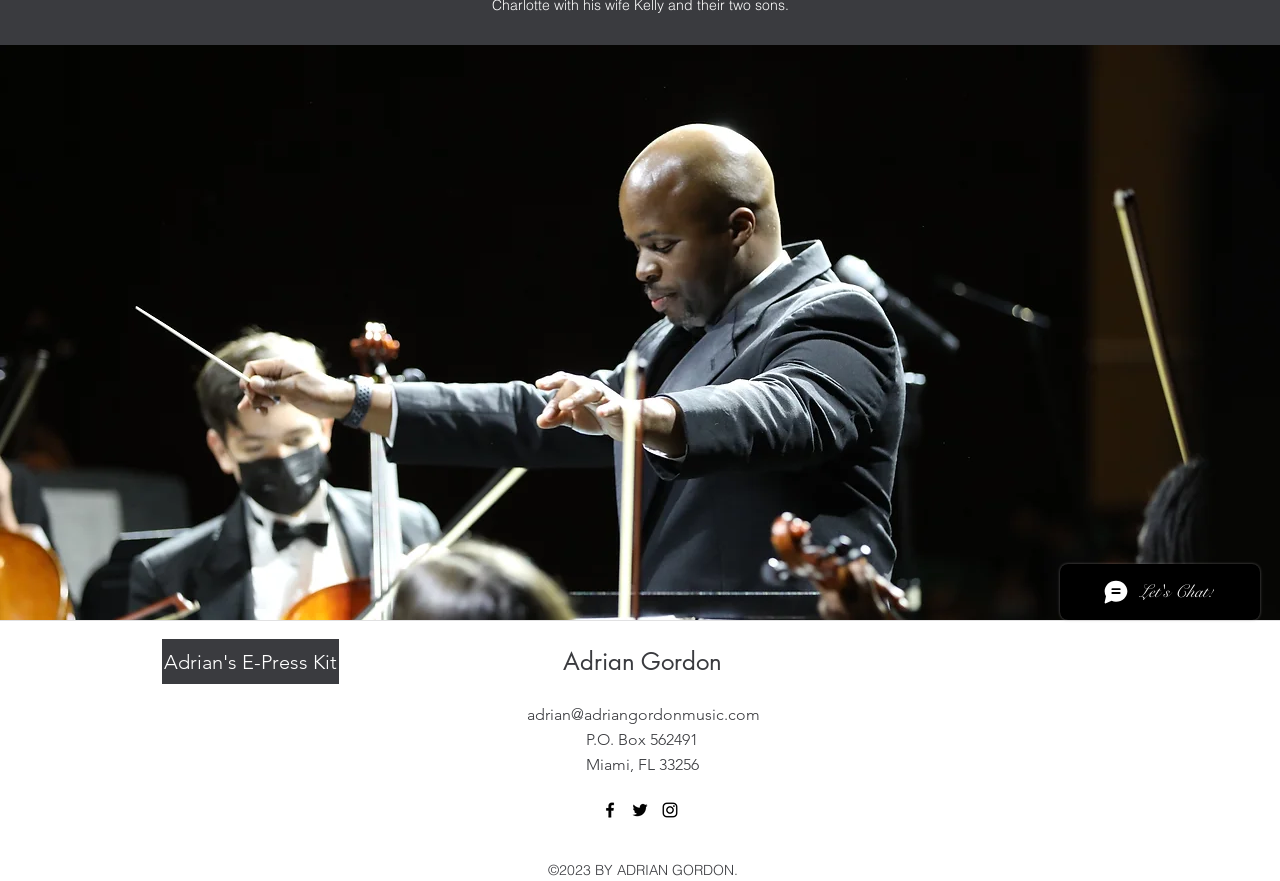Using the description "Adrian's E-Press Kit", predict the bounding box of the relevant HTML element.

[0.127, 0.726, 0.265, 0.777]